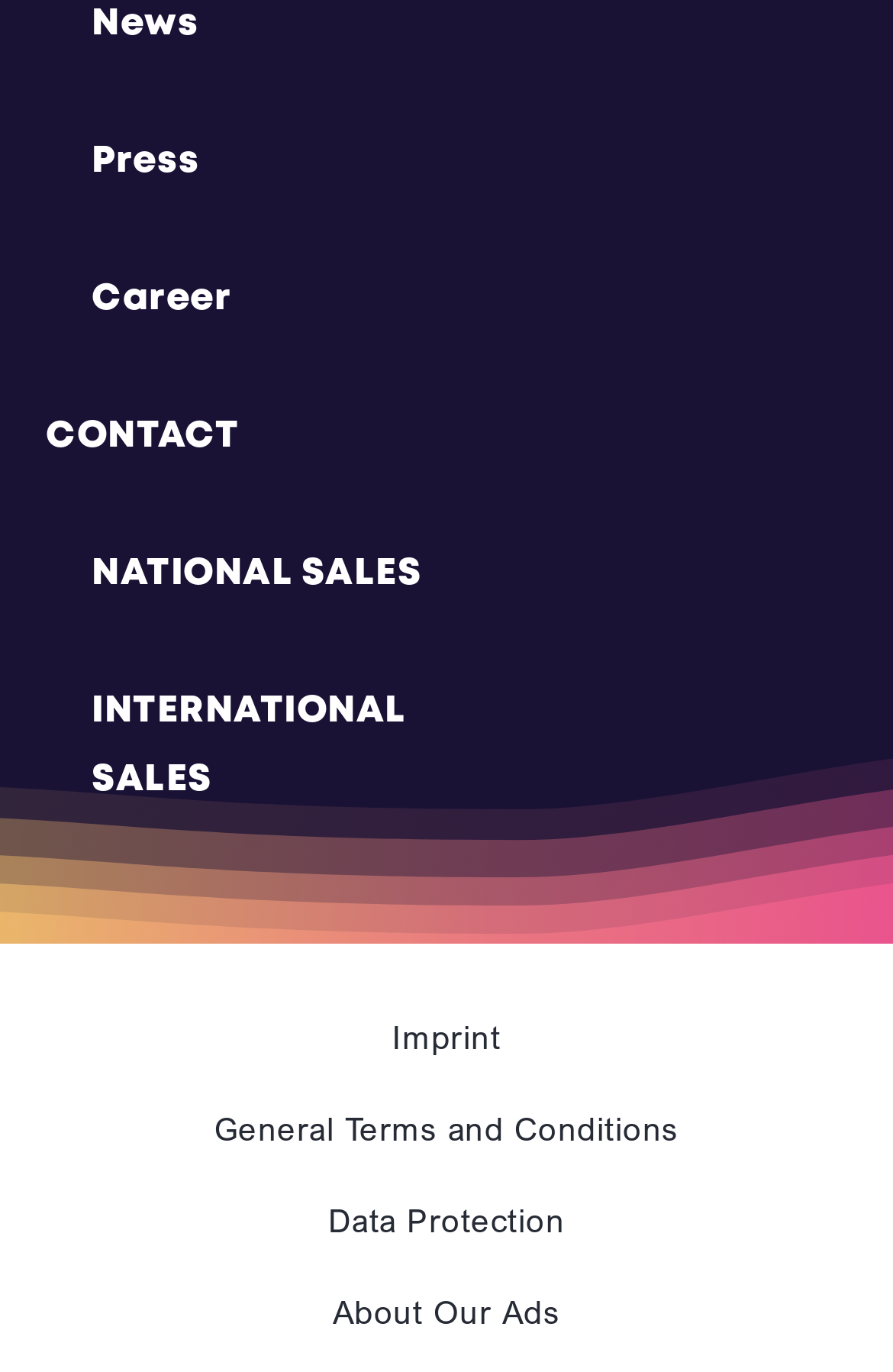Provide a one-word or brief phrase answer to the question:
What is the second link in the top section?

Career